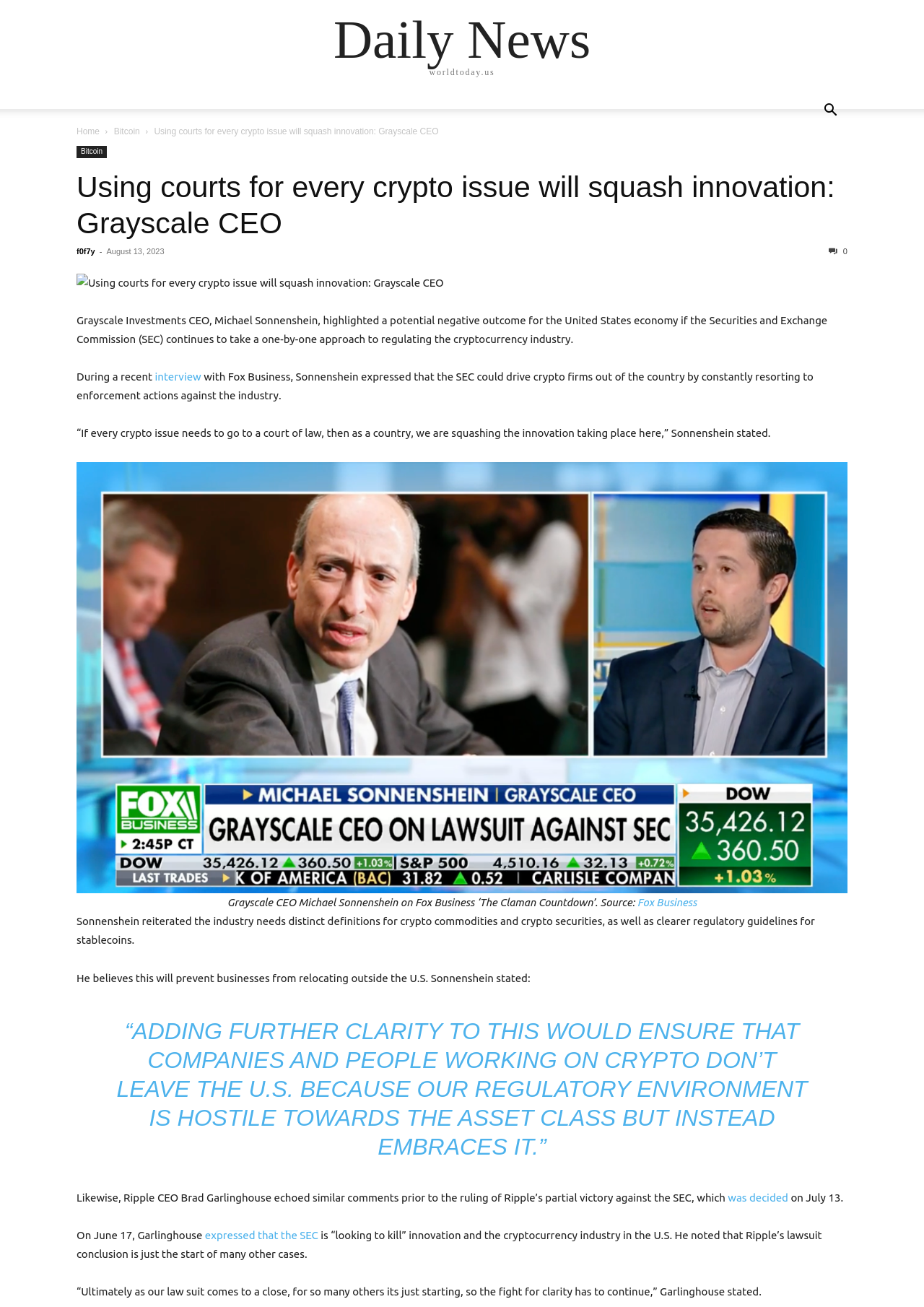Who is the CEO of Grayscale Investments?
Please provide a single word or phrase based on the screenshot.

Michael Sonnenshein